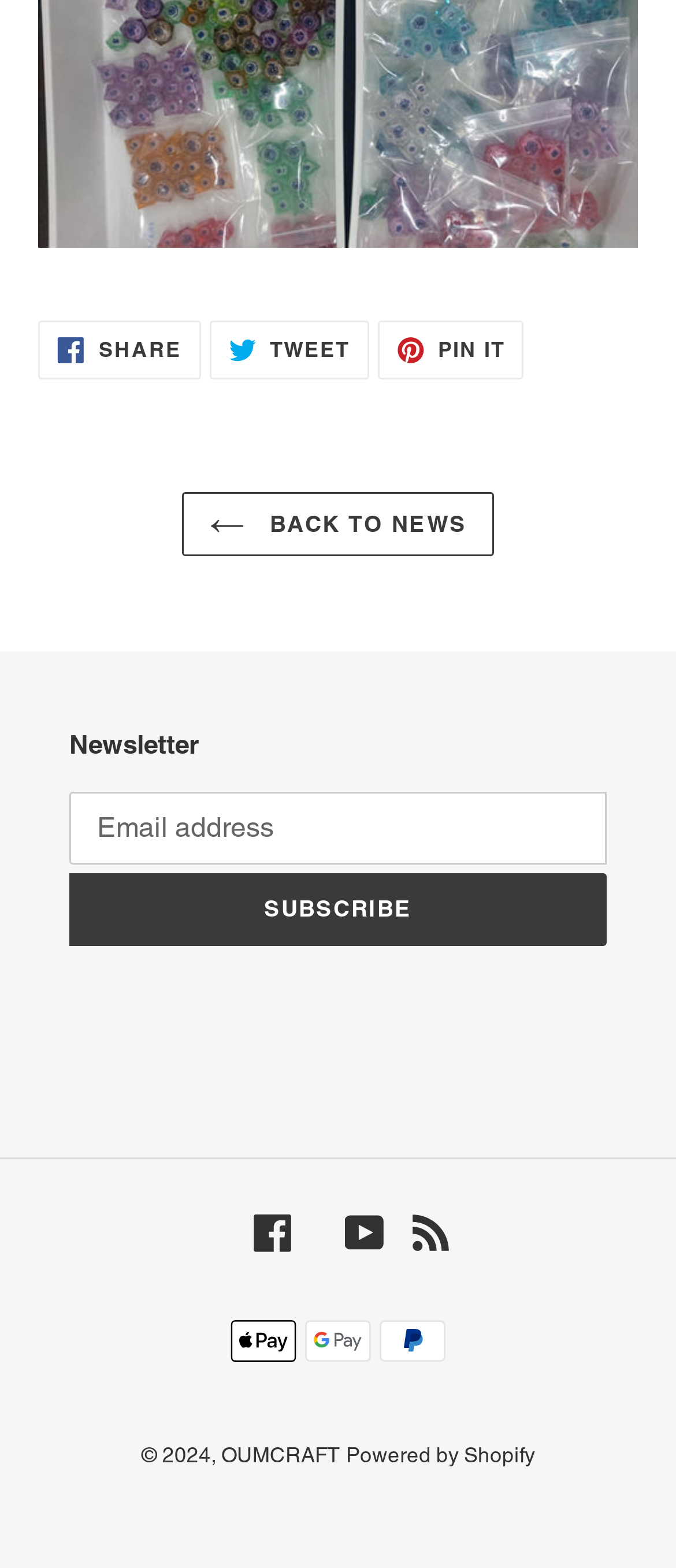Respond to the question with just a single word or phrase: 
Who is the owner of the website?

OUMCRAFT